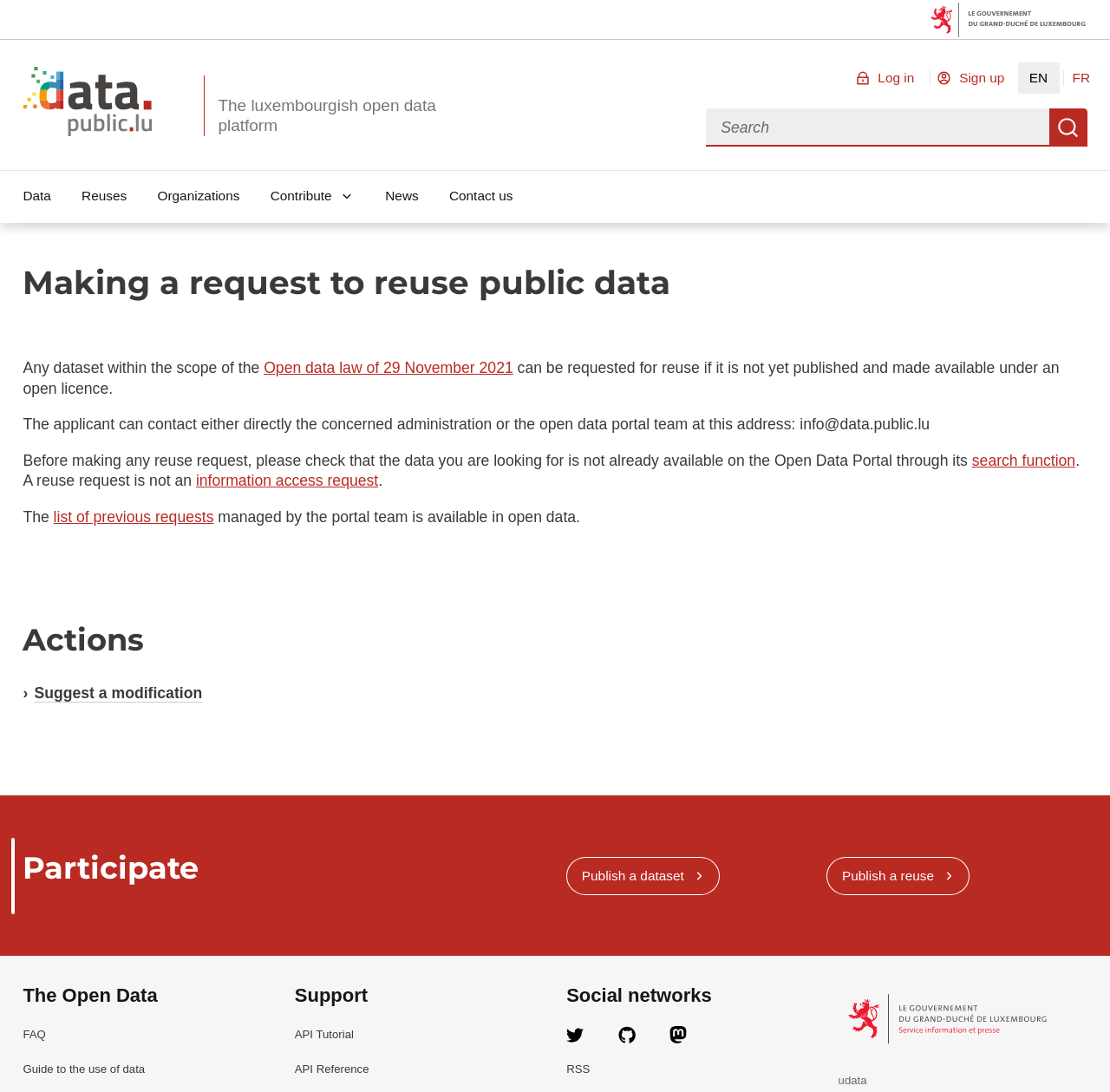Determine the bounding box coordinates of the region that needs to be clicked to achieve the task: "Publish a dataset".

[0.51, 0.785, 0.648, 0.819]